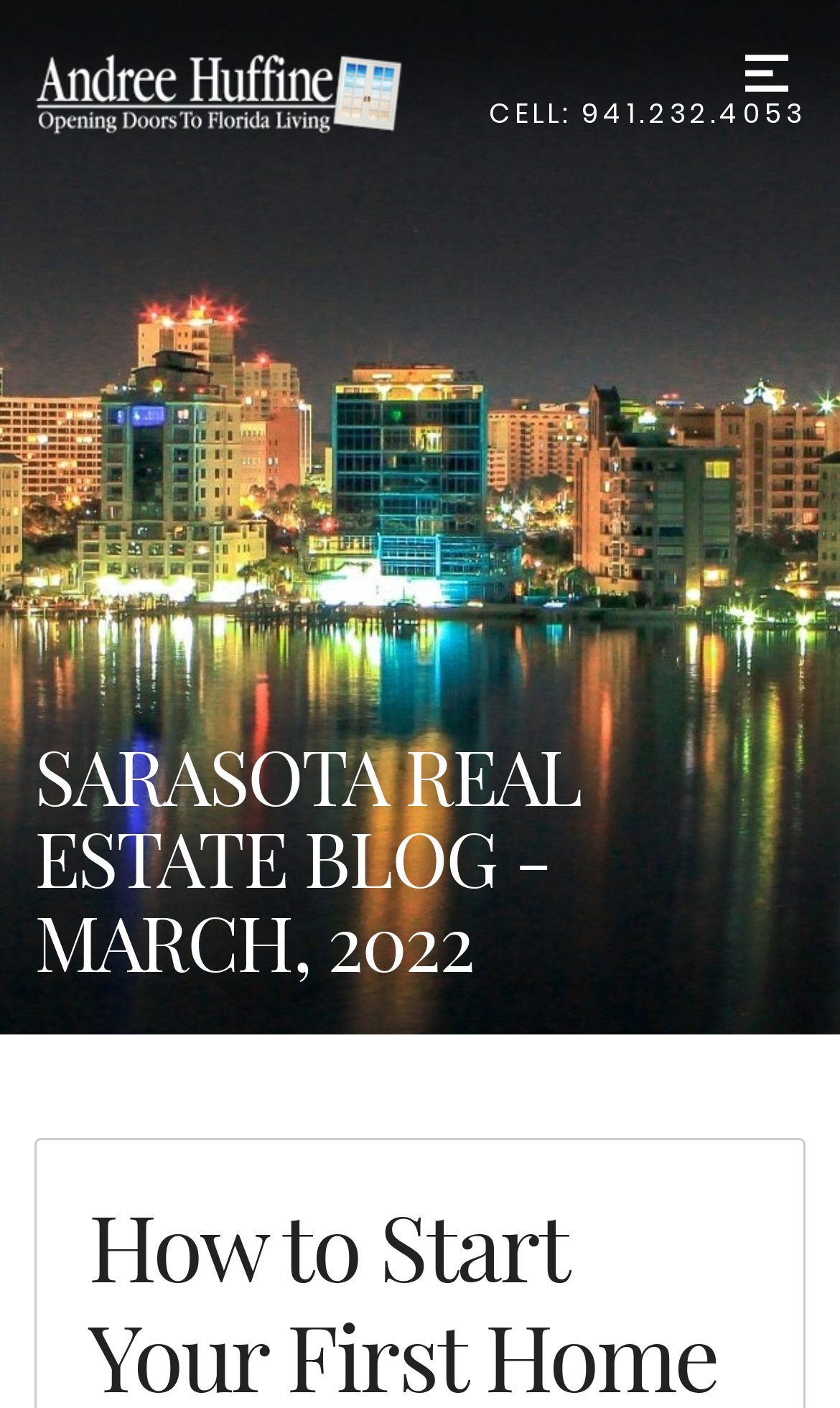Show the bounding box coordinates for the HTML element as described: "Desktop".

None